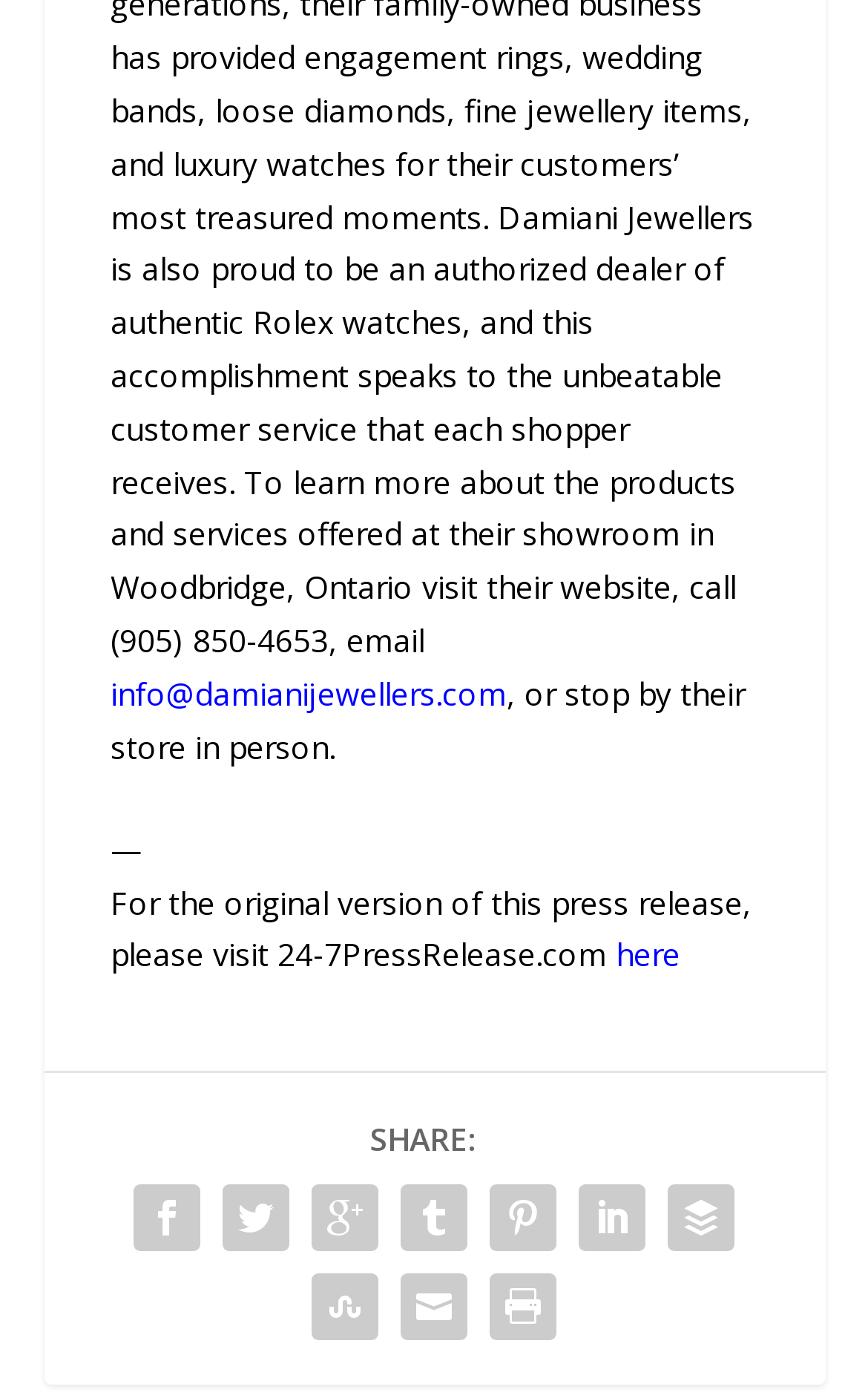What is the tone of the press release?
Using the information presented in the image, please offer a detailed response to the question.

The tone of the press release can be inferred as formal due to the use of professional language and the lack of casual or conversational tone in the text elements on the page.